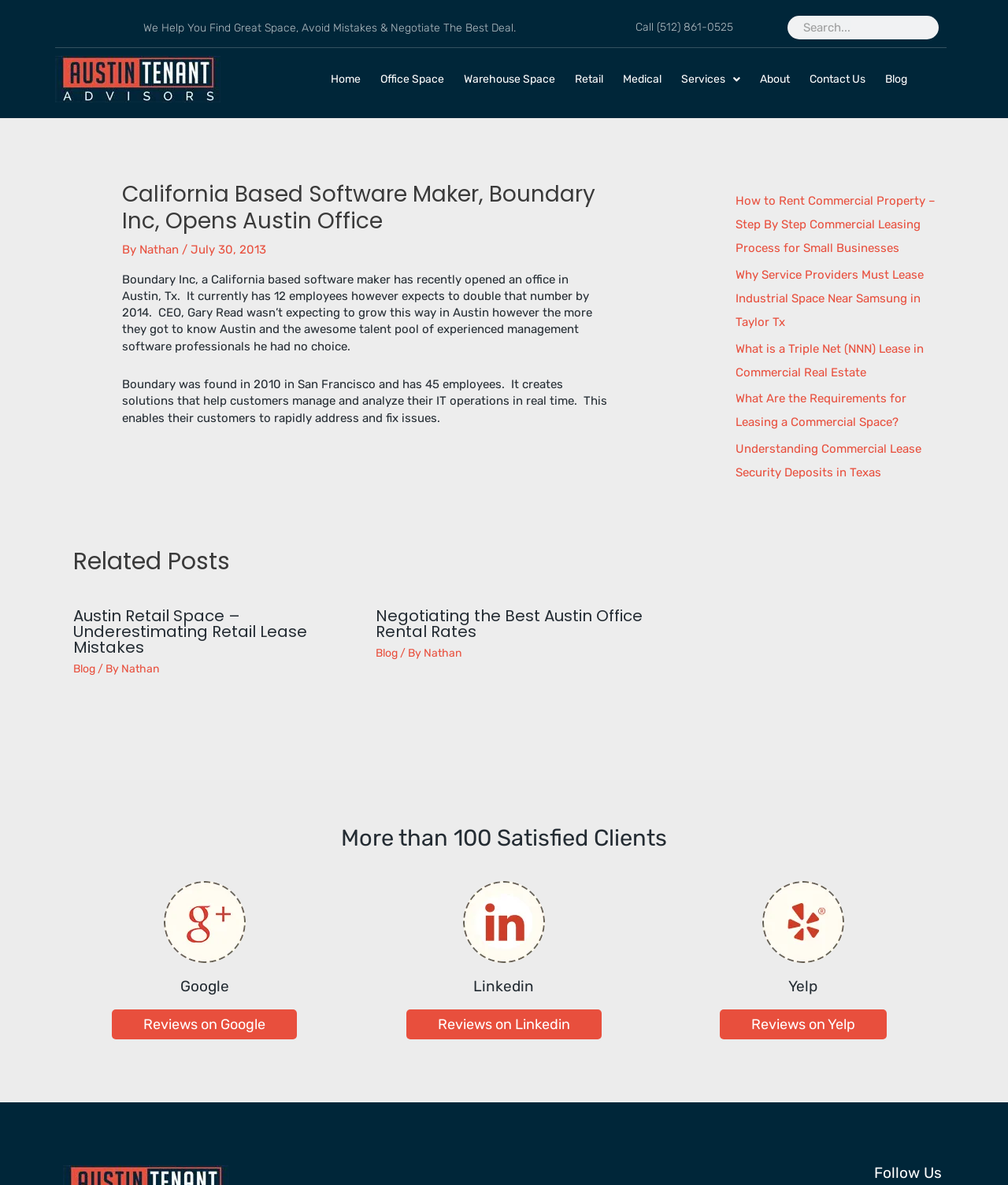Please determine the bounding box coordinates of the element to click in order to execute the following instruction: "View the blog". The coordinates should be four float numbers between 0 and 1, specified as [left, top, right, bottom].

[0.875, 0.058, 0.904, 0.075]